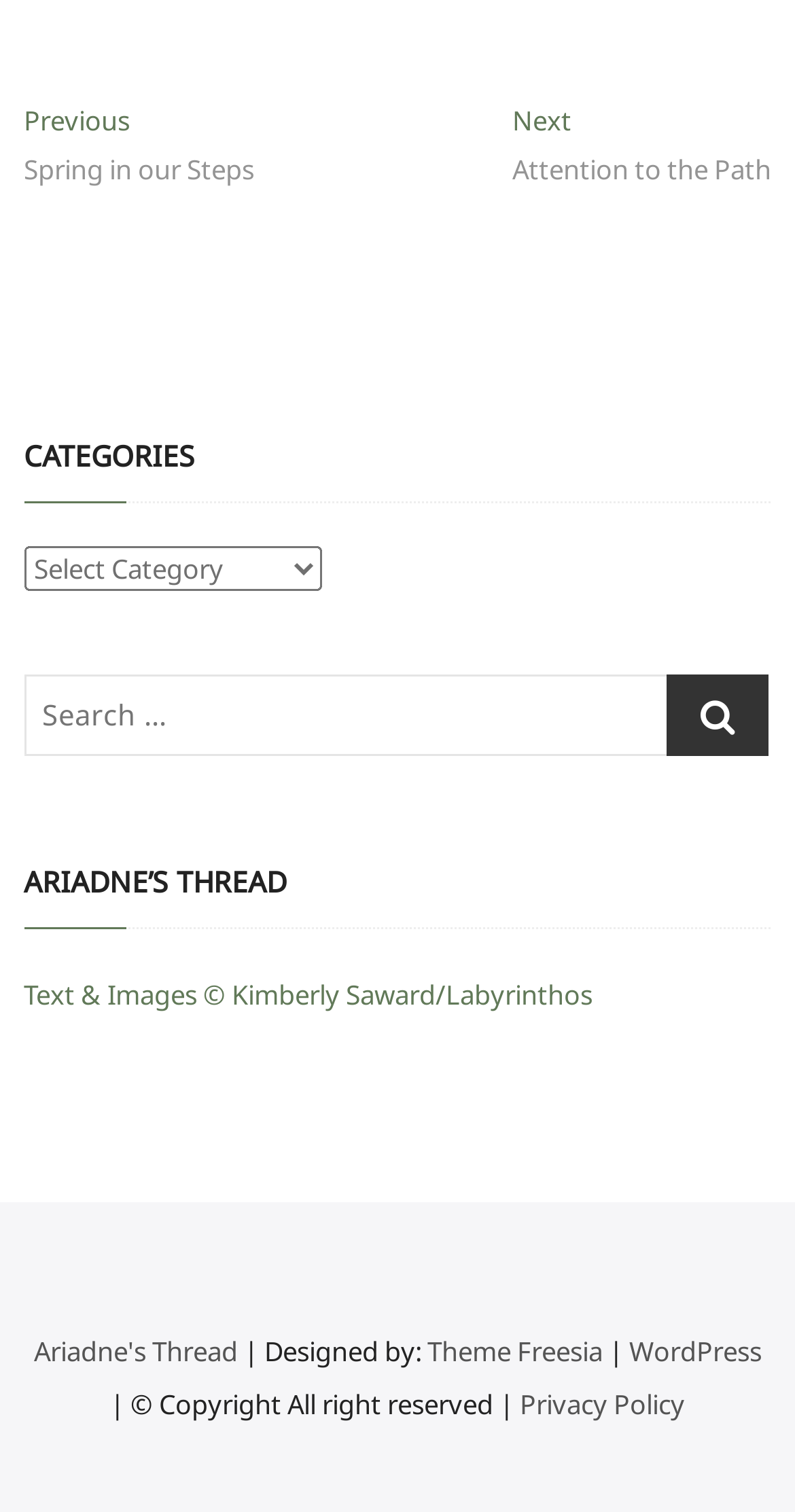Please identify the bounding box coordinates of the element's region that needs to be clicked to fulfill the following instruction: "Select a category". The bounding box coordinates should consist of four float numbers between 0 and 1, i.e., [left, top, right, bottom].

[0.03, 0.361, 0.404, 0.39]